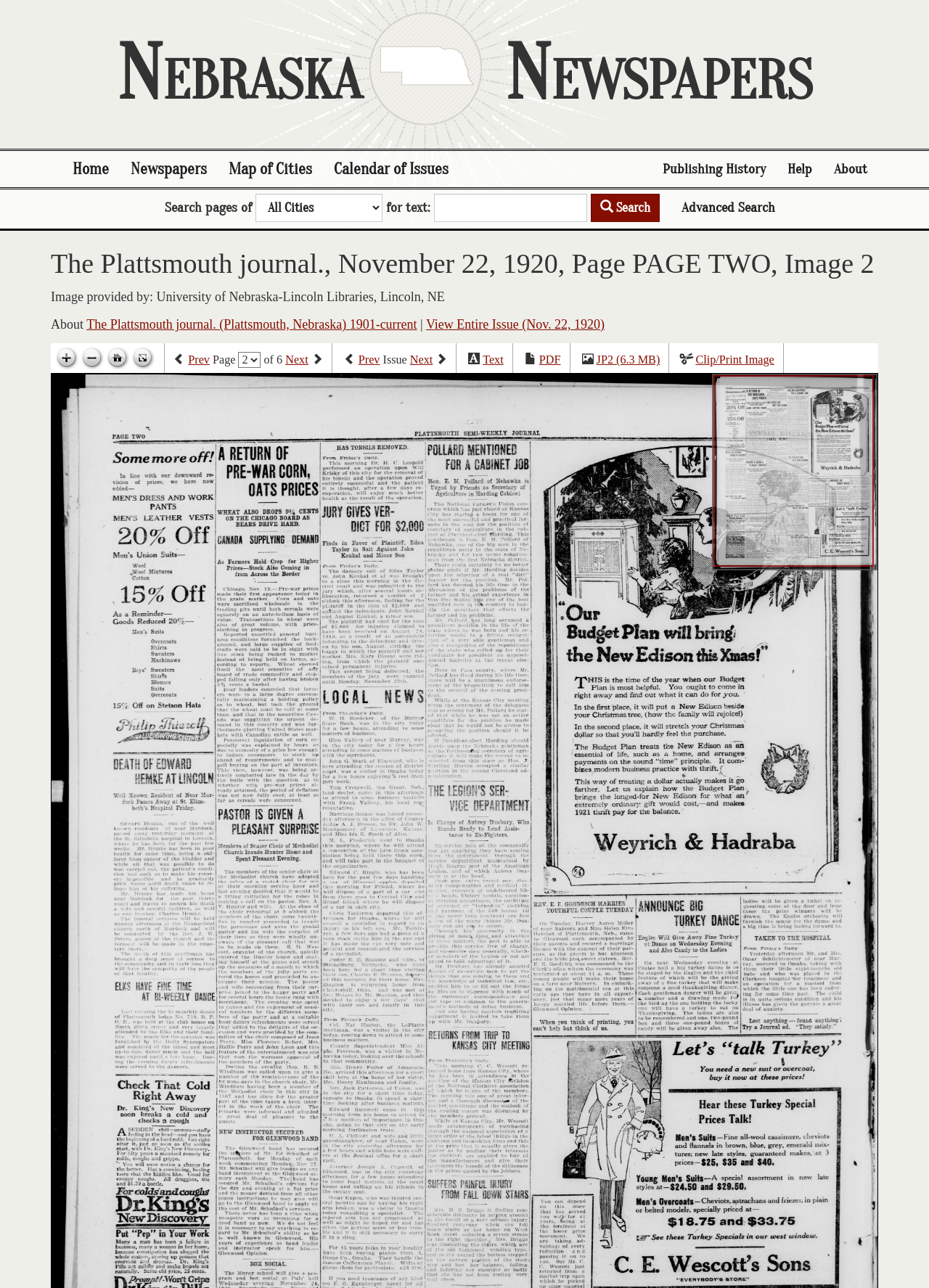Please identify the bounding box coordinates of the area that needs to be clicked to follow this instruction: "Search for text".

[0.467, 0.15, 0.632, 0.172]